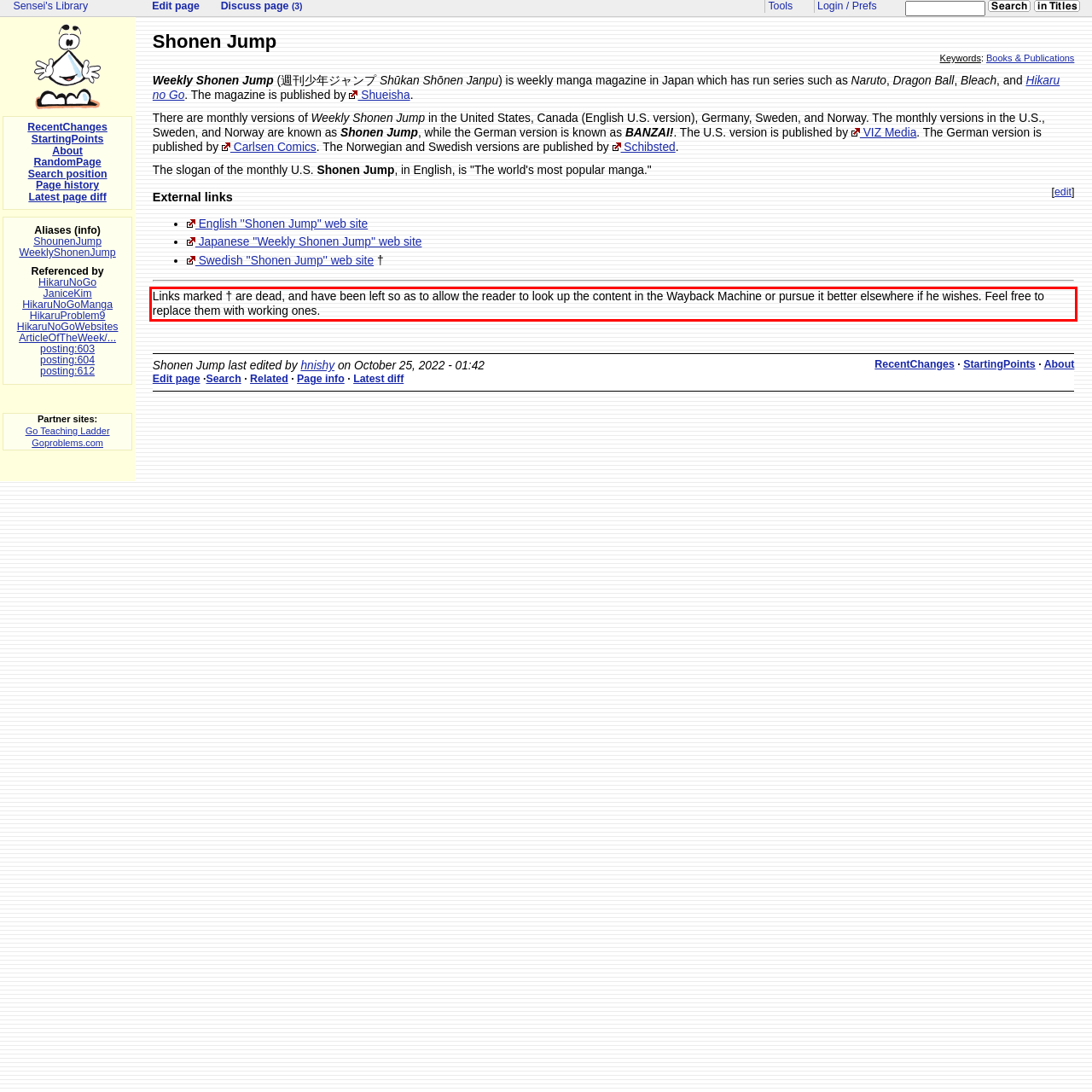View the screenshot of the webpage and identify the UI element surrounded by a red bounding box. Extract the text contained within this red bounding box.

Links marked † are dead, and have been left so as to allow the reader to look up the content in the Wayback Machine or pursue it better elsewhere if he wishes. Feel free to replace them with working ones.